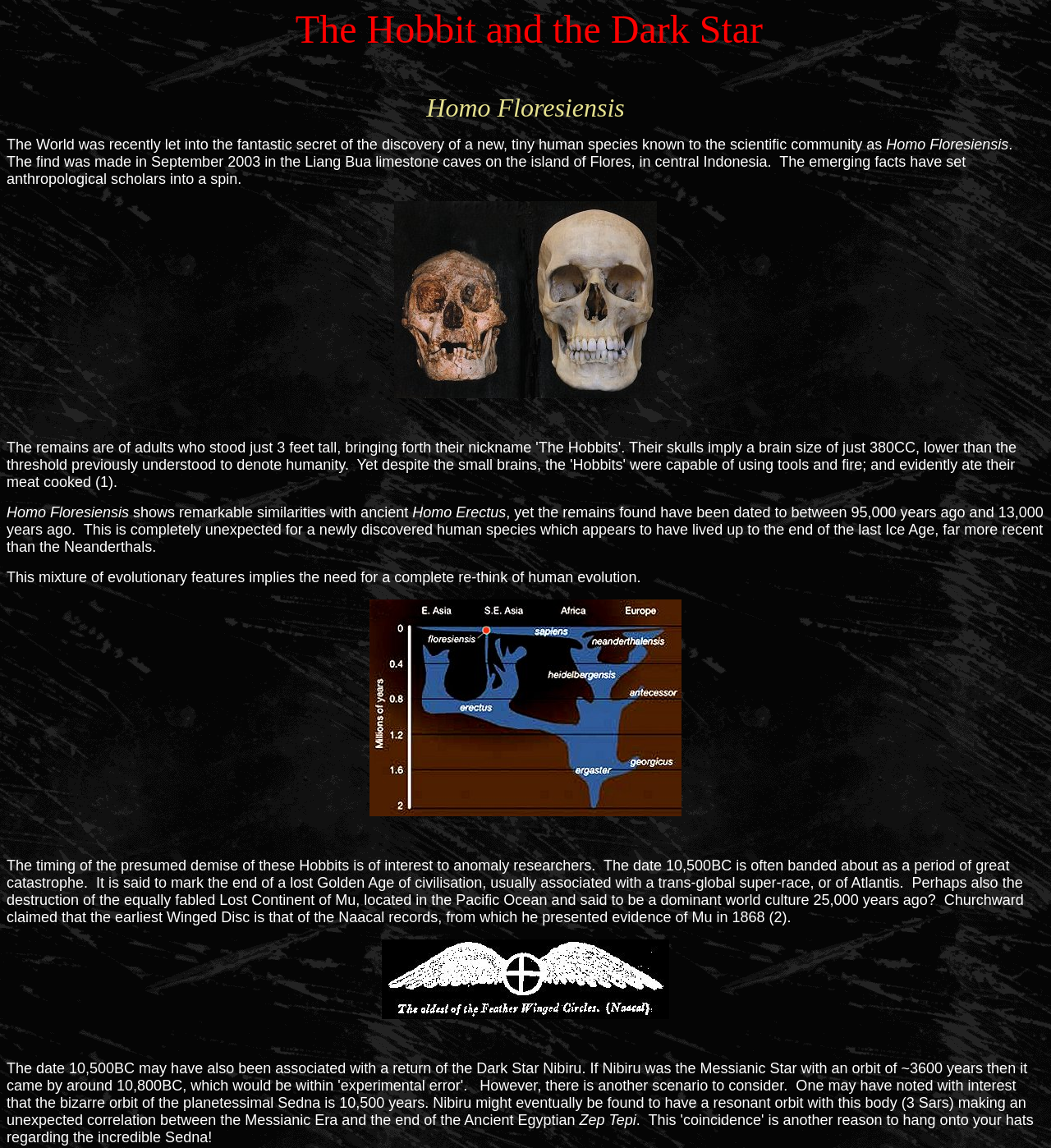Produce a meticulous description of the webpage.

The webpage is about Homo Floresiensis, also known as the Indonesian hobbit. At the top, there is a title "The Hobbit and the Dark Star" followed by a small gap, and then the scientific name "Homo Floresiensis" is written. Below the title, there is a paragraph of text that introduces the discovery of this new human species in 2003 in Indonesia. 

To the right of this text, there is an image. Below the image, there is another instance of the text "Homo Floresiensis", followed by a description of its similarities with Homo Erectus. The text then explains the unexpected timeline of this species' existence, which has implications for human evolution.

Further down, there is another image, and below it, a long paragraph discusses the timing of the extinction of Homo Floresiensis, which is of interest to anomaly researchers. This text mentions various theories and lost civilizations, including Atlantis and Mu.

At the bottom of the page, there is another image, and to its right, the text "Zep Tepi" is written. Overall, the webpage presents information about Homo Floresiensis, its discovery, and its implications, along with some related theories and ideas.